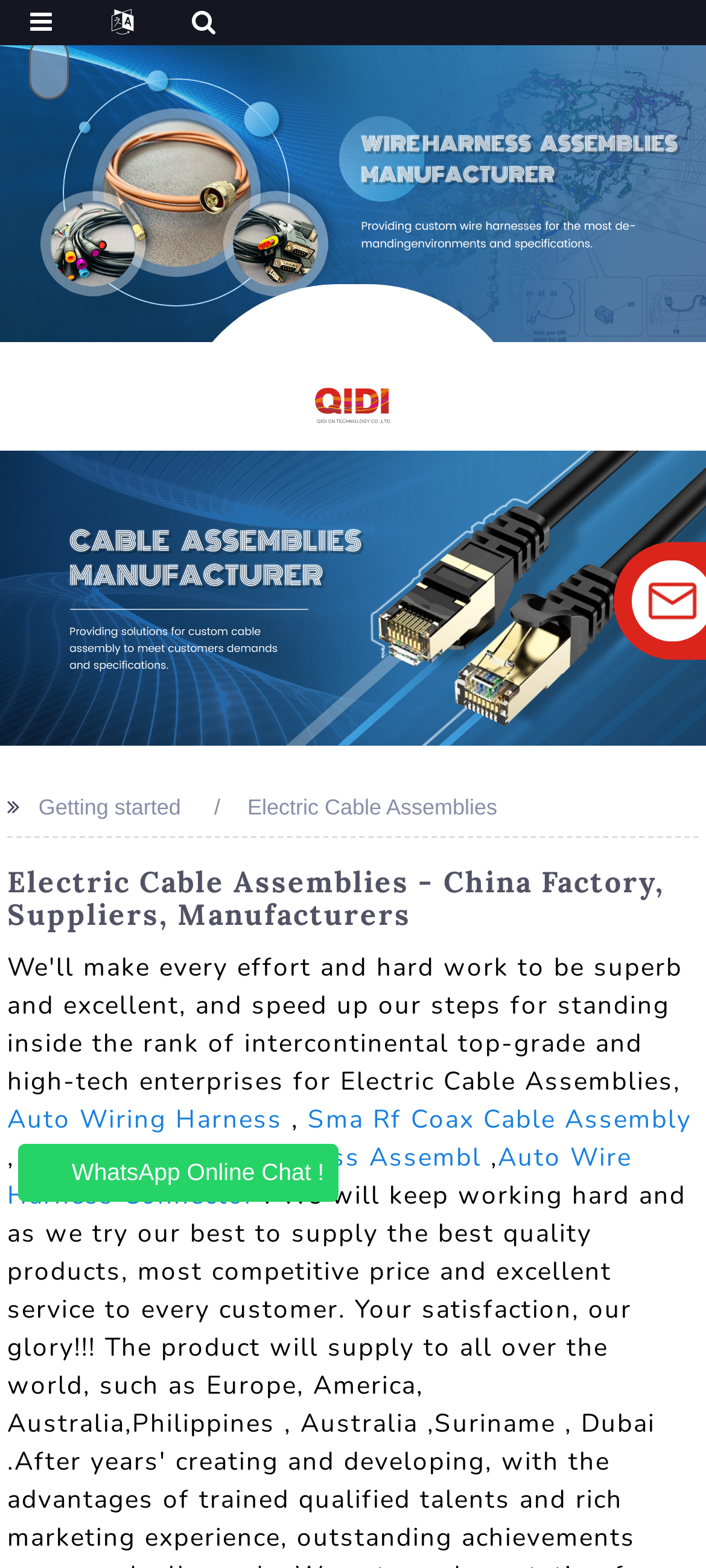How many slides are available on the banner?
Relying on the image, give a concise answer in one word or a brief phrase.

2